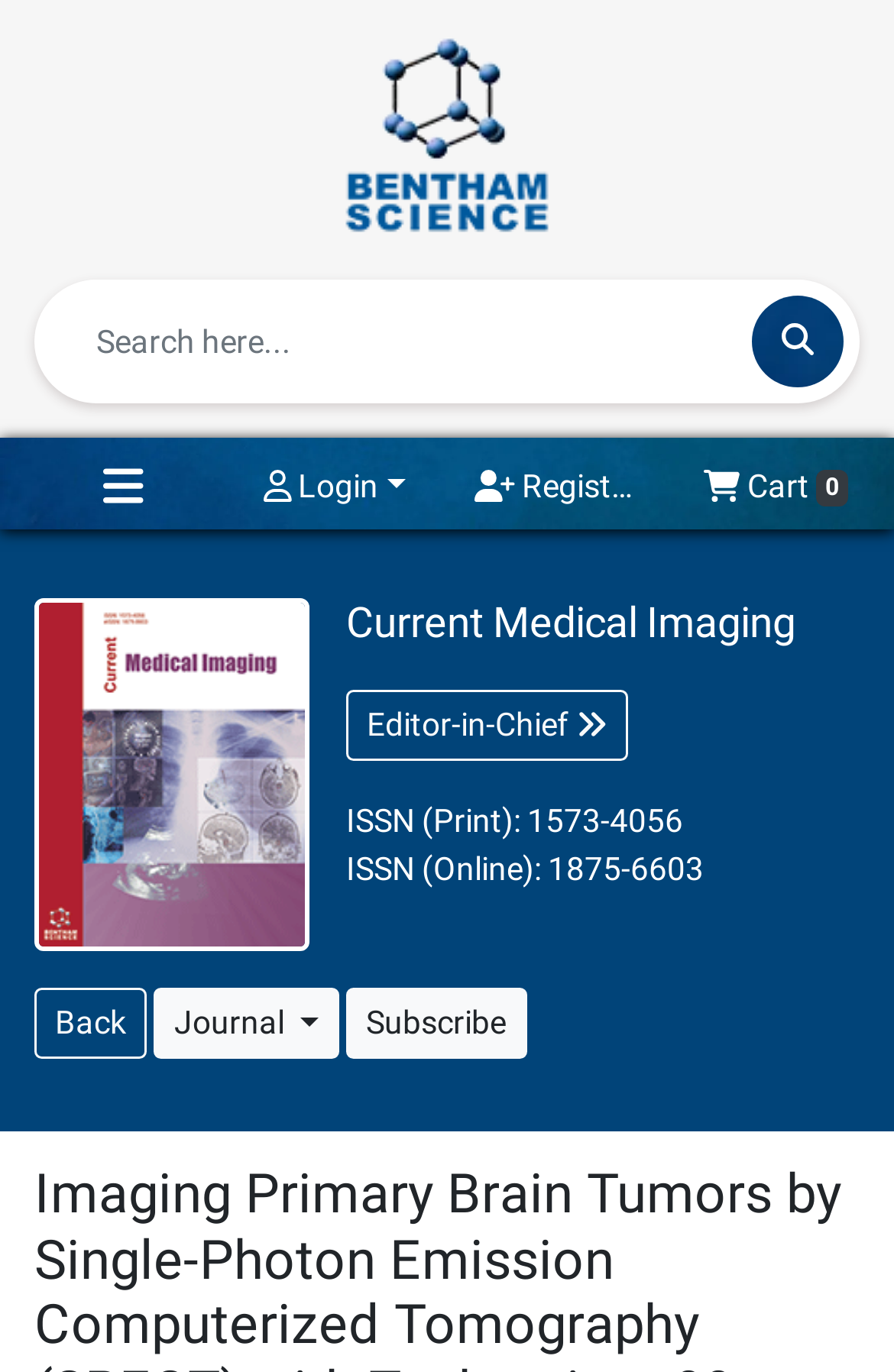Find the UI element described as: "Contact us" and predict its bounding box coordinates. Ensure the coordinates are four float numbers between 0 and 1, [left, top, right, bottom].

None